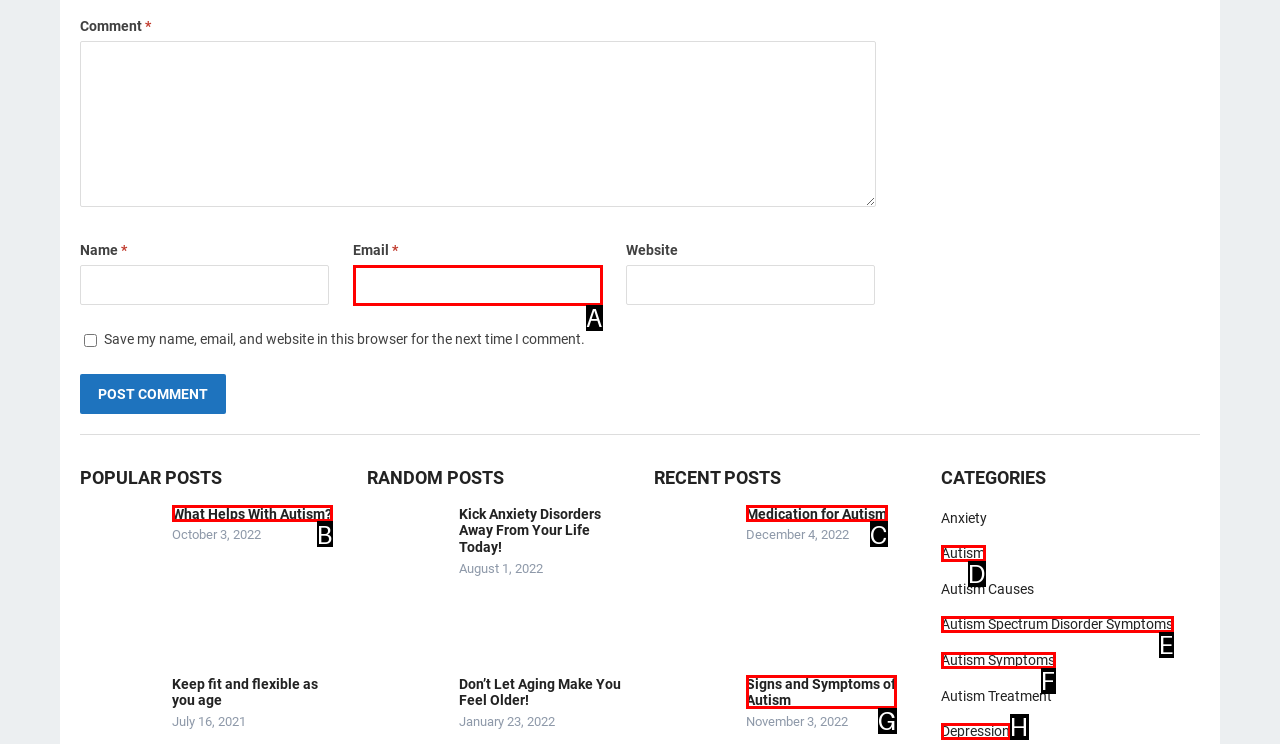Select the HTML element that corresponds to the description: Depression
Reply with the letter of the correct option from the given choices.

H